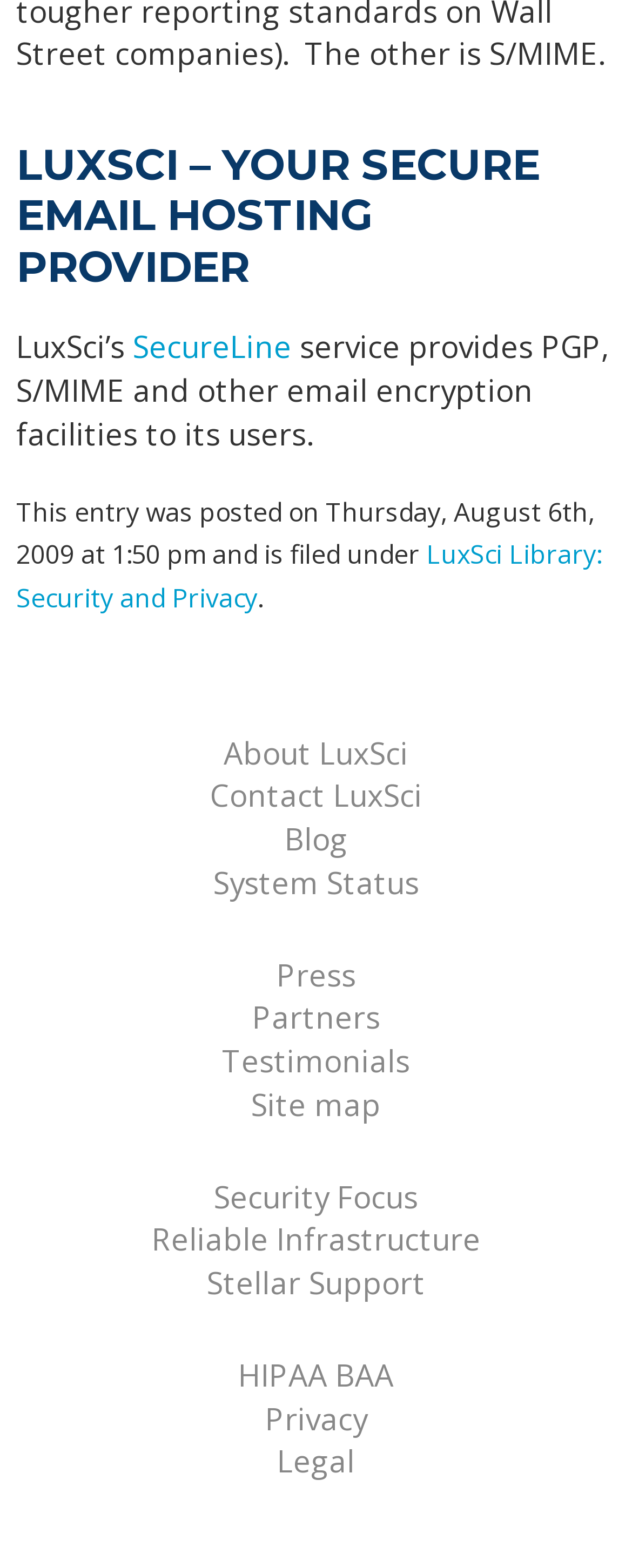Identify the bounding box of the HTML element described as: "SecureLine".

[0.21, 0.208, 0.462, 0.234]